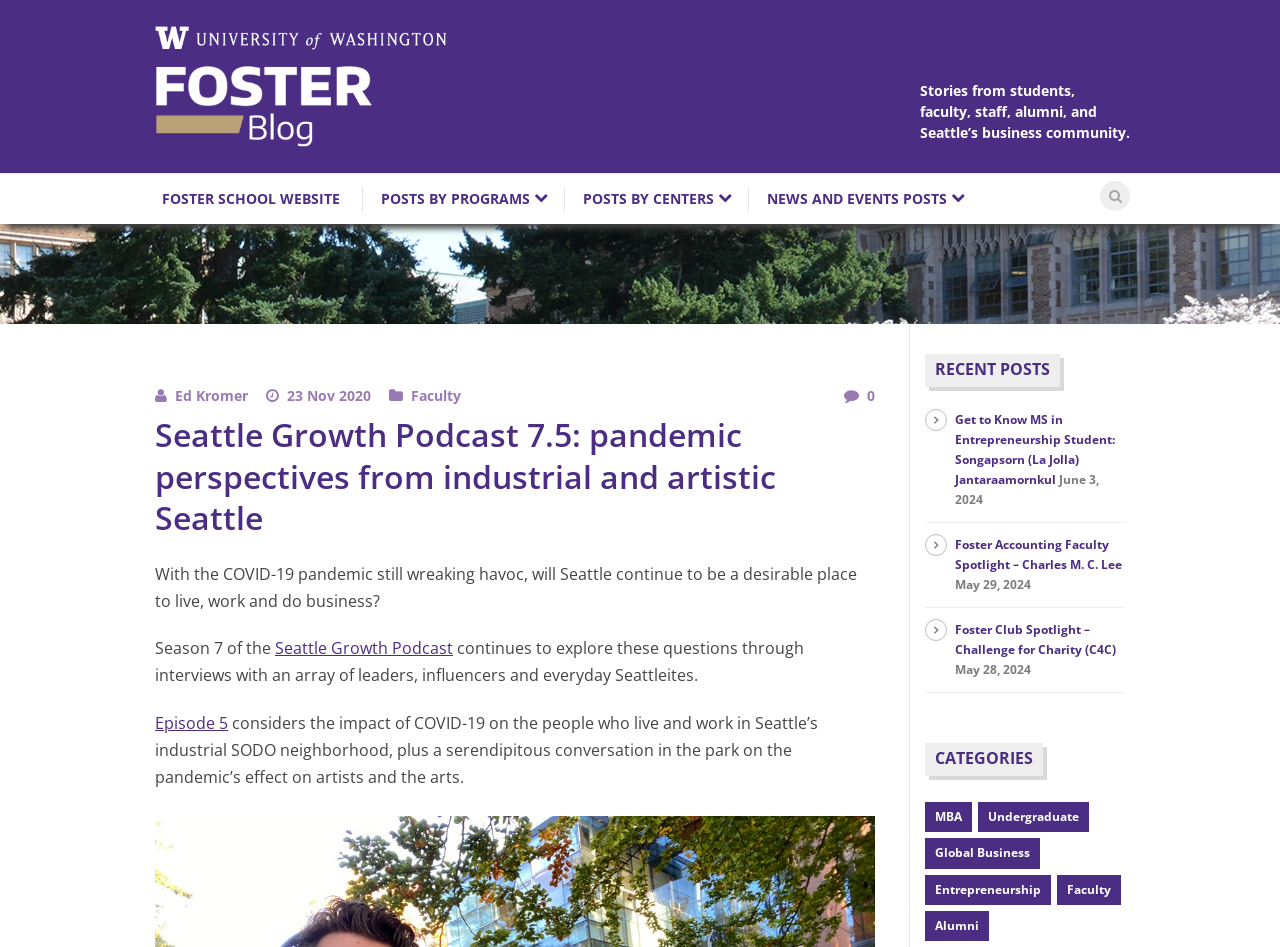Locate the bounding box coordinates of the clickable area needed to fulfill the instruction: "Read the post about pandemic perspectives from industrial and artistic Seattle".

[0.121, 0.437, 0.684, 0.569]